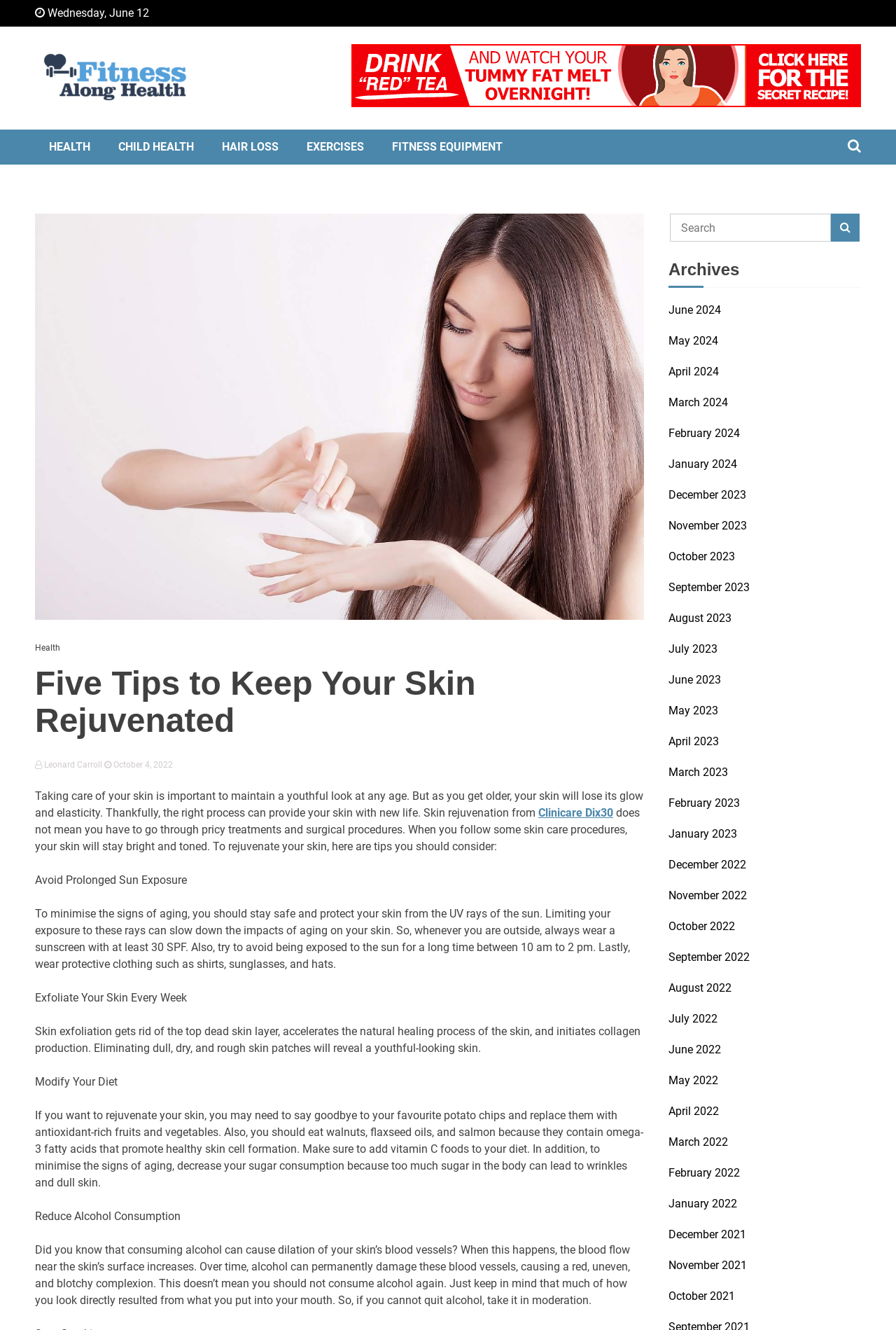Find the bounding box coordinates of the clickable area required to complete the following action: "Explore the 'Archives' section".

[0.746, 0.194, 0.961, 0.217]